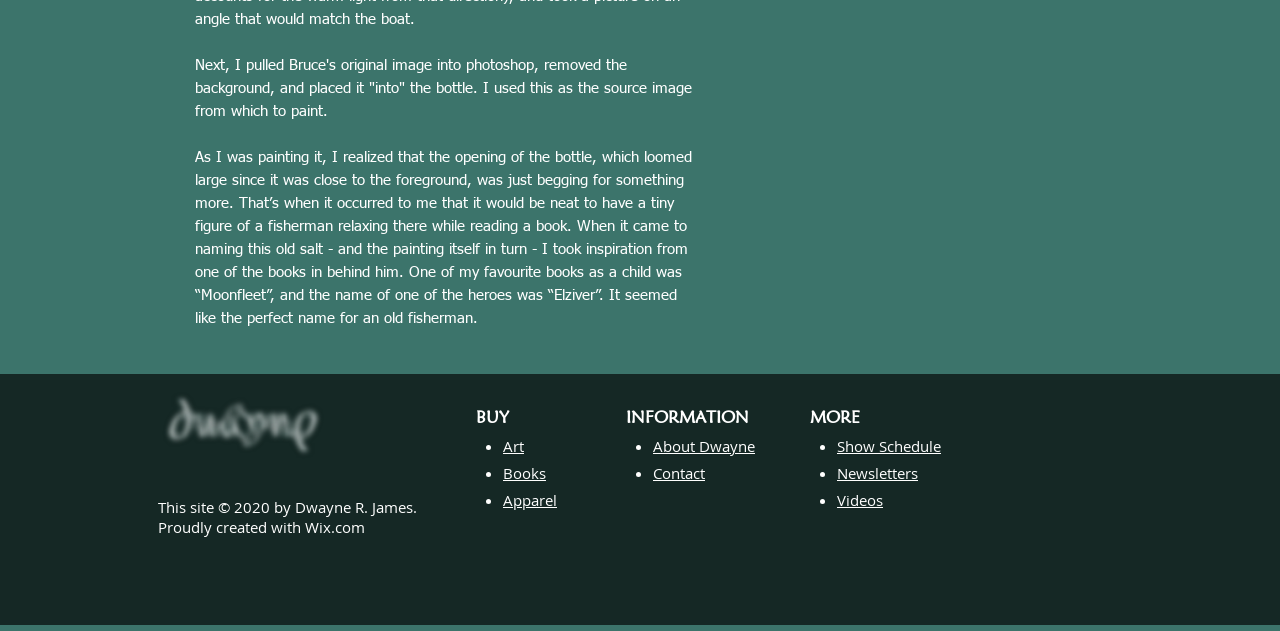Identify the bounding box for the UI element that is described as follows: "Show Schedule".

[0.654, 0.691, 0.735, 0.723]